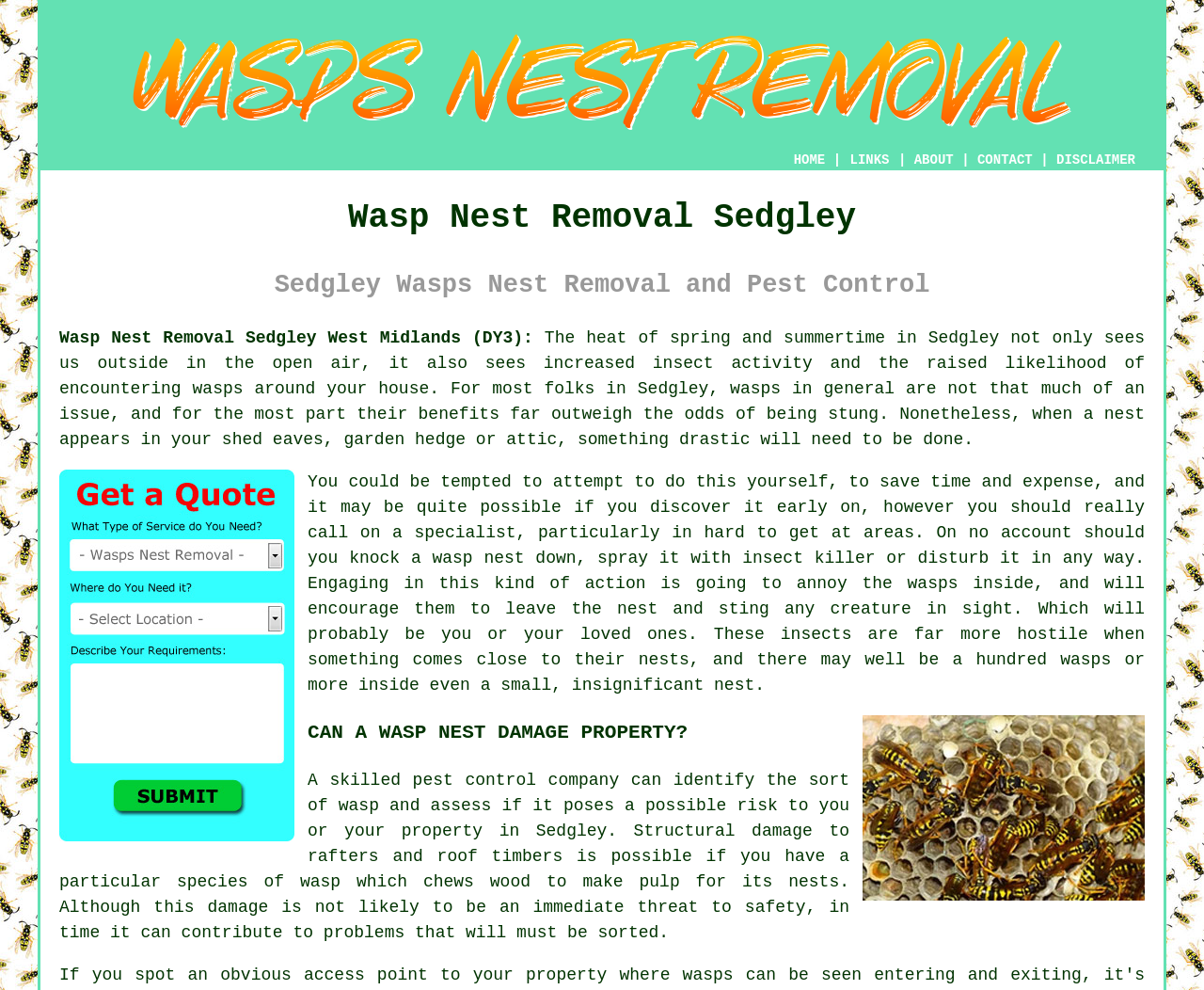Pinpoint the bounding box coordinates for the area that should be clicked to perform the following instruction: "Click the Free Sedgley Wasps Nest Removal Quotes link".

[0.049, 0.836, 0.245, 0.855]